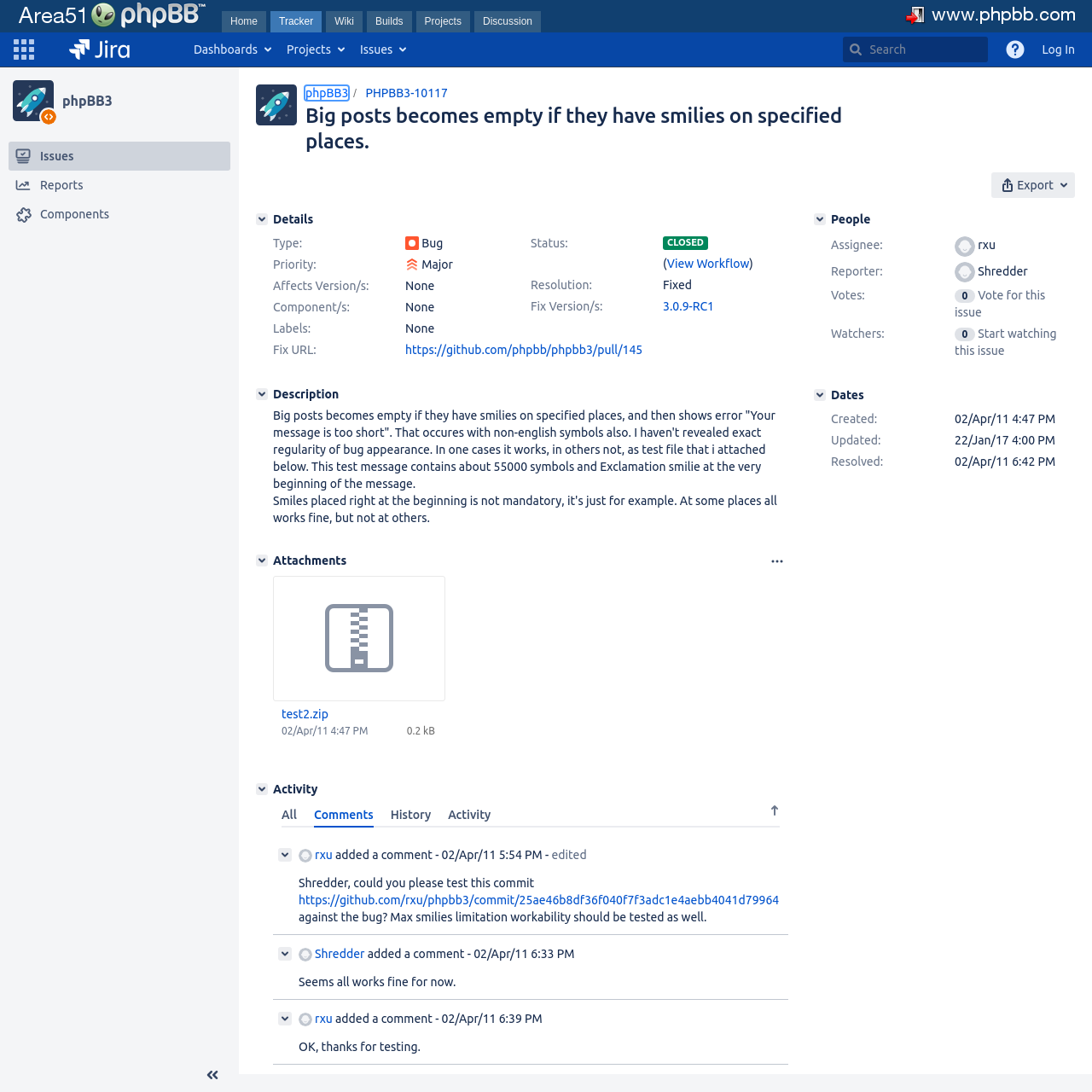Determine the bounding box coordinates of the target area to click to execute the following instruction: "View project details."

[0.28, 0.079, 0.319, 0.092]